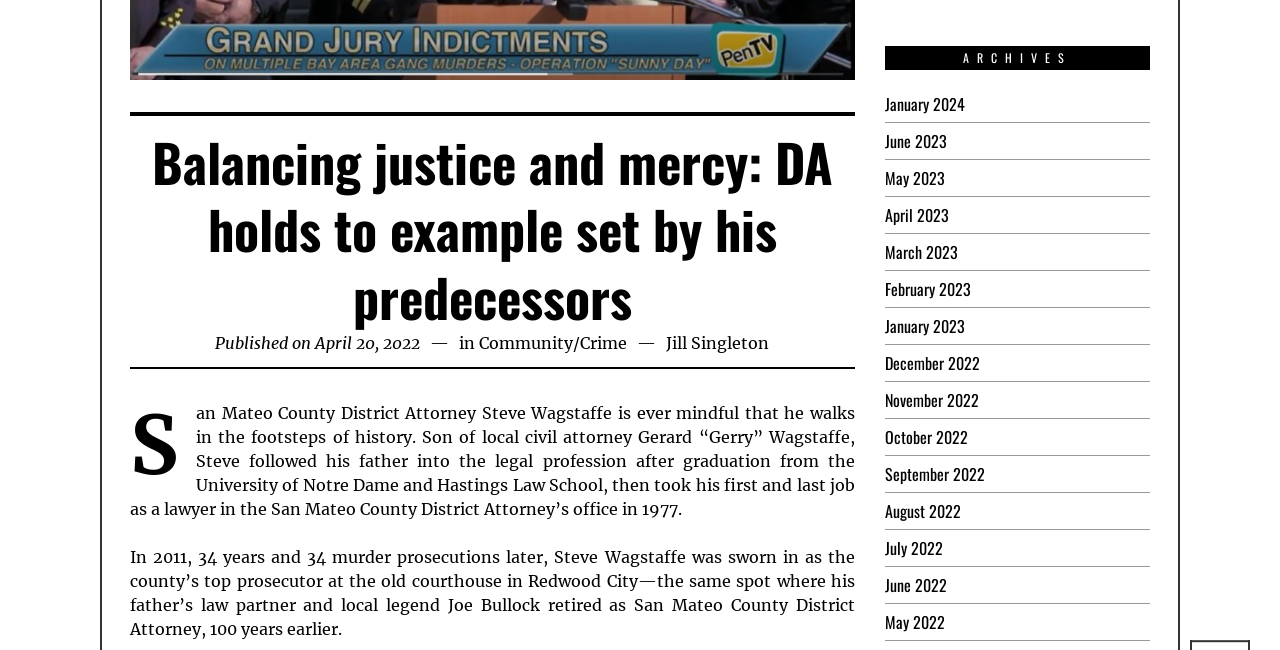Identify the bounding box for the given UI element using the description provided. Coordinates should be in the format (top-left x, top-left y, bottom-right x, bottom-right y) and must be between 0 and 1. Here is the description: Jill Singleton

[0.521, 0.512, 0.601, 0.542]